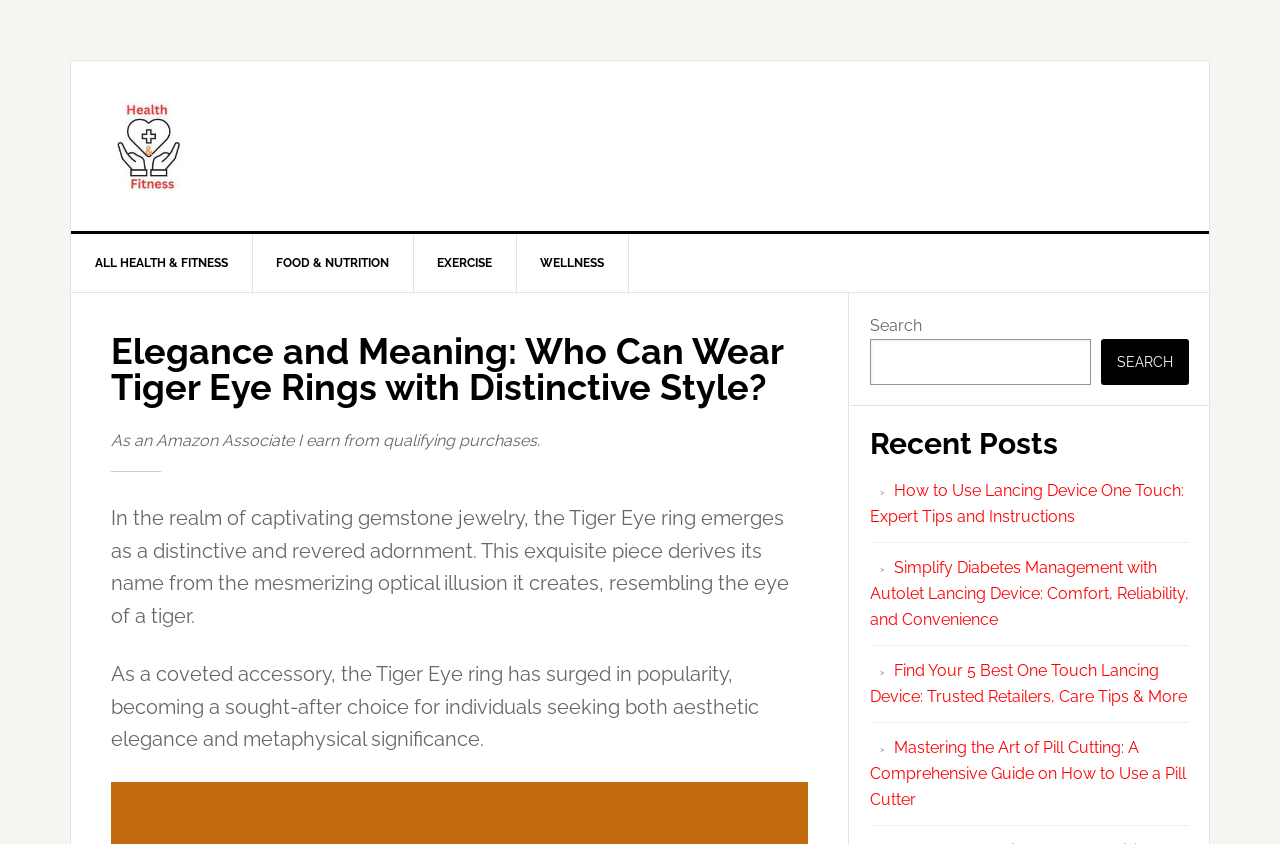Show the bounding box coordinates for the HTML element described as: "aria-label="Pinterest"".

None